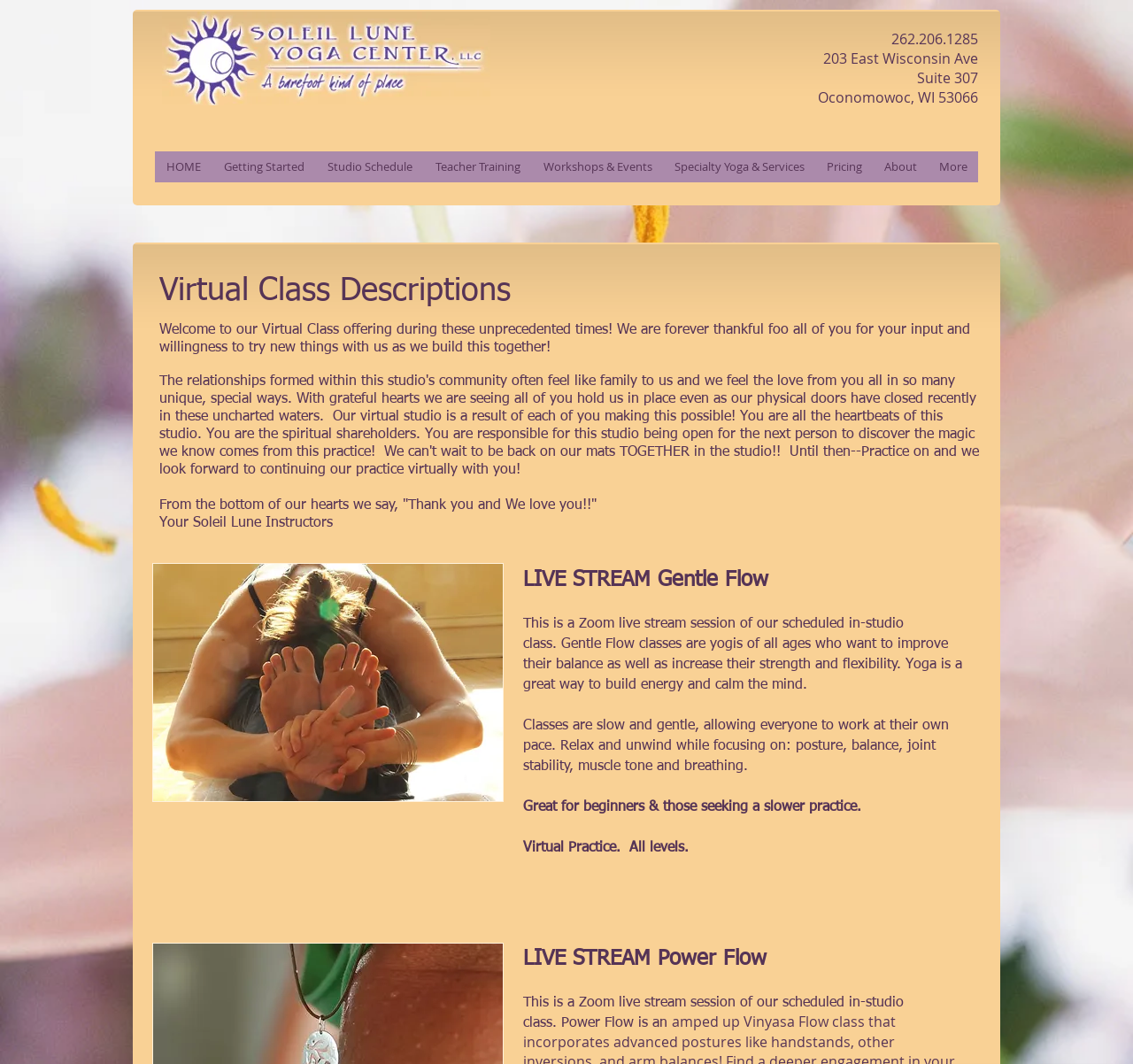What is the focus of Power Flow classes?
Using the image as a reference, answer the question in detail.

I looked at the static text elements under the 'LIVE STREAM Power Flow' heading, but they do not provide a clear description of the focus of Power Flow classes. The text is cut off, and I couldn't find any other relevant information on the webpage.